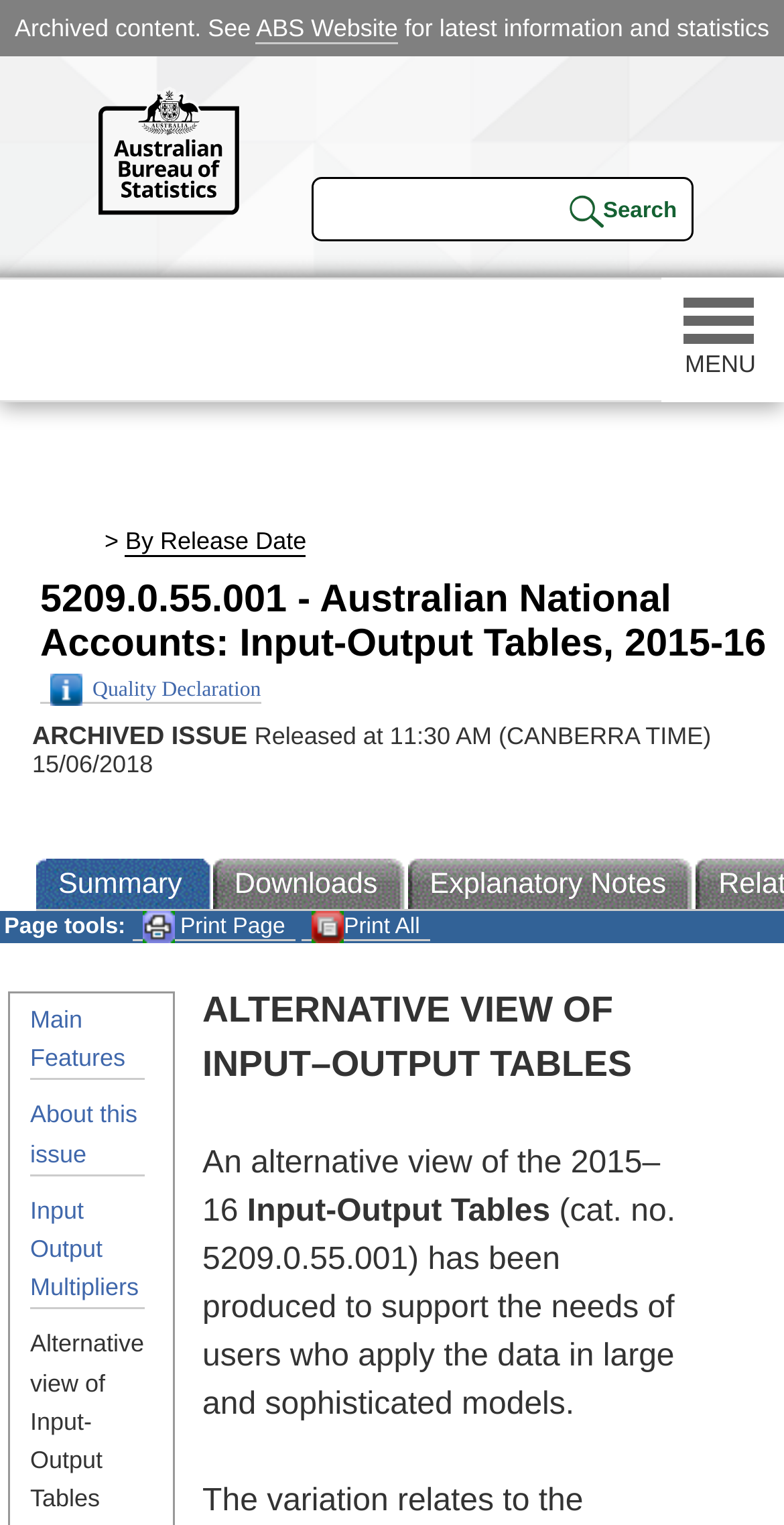Find the bounding box coordinates of the element to click in order to complete this instruction: "Search for statistics". The bounding box coordinates must be four float numbers between 0 and 1, denoted as [left, top, right, bottom].

[0.397, 0.116, 0.885, 0.158]